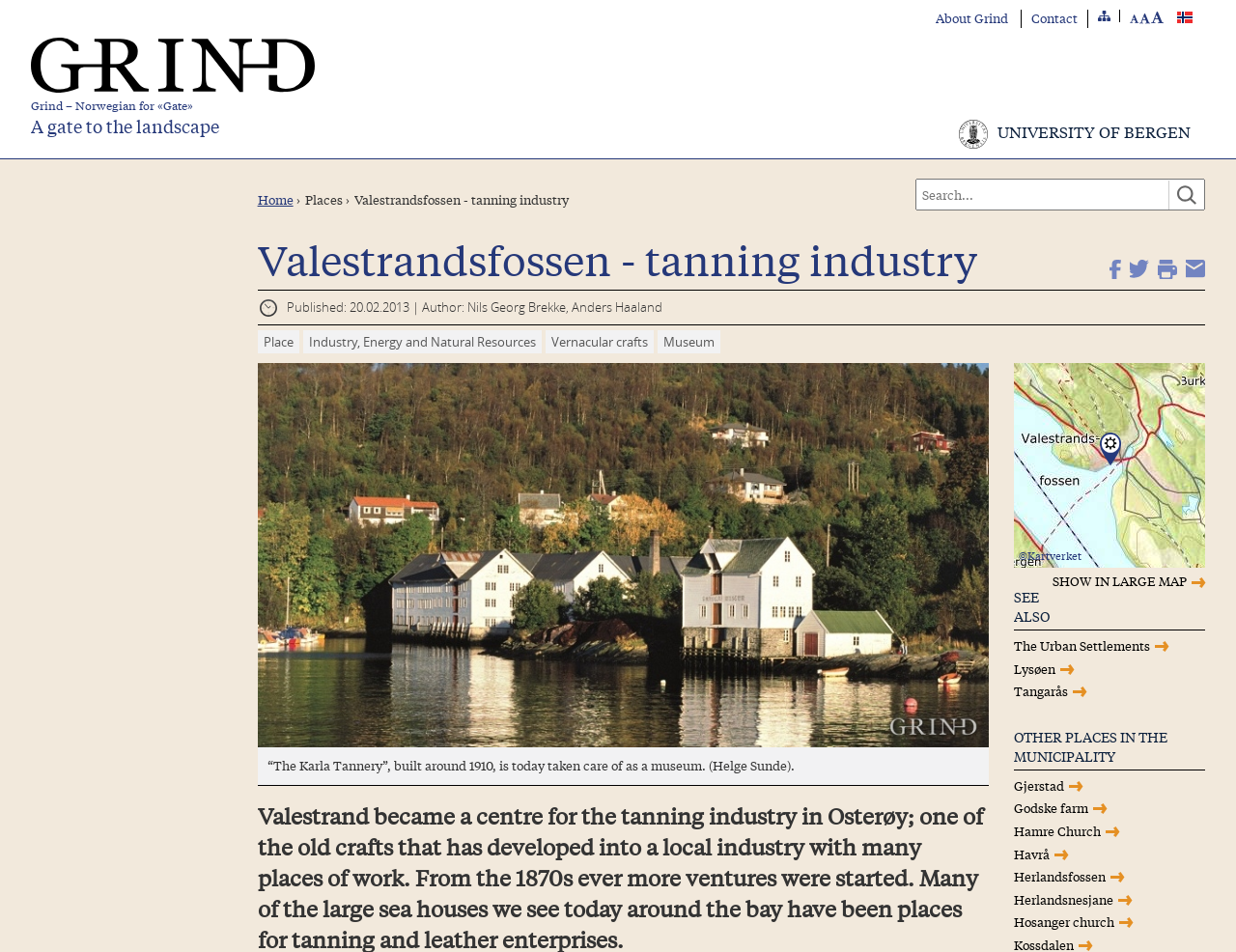Look at the image and write a detailed answer to the question: 
What is the name of the museum mentioned on the webpage?

The webpage mentions '“The Karla Tannery”, Valestrand' as a museum, which is built around 1910 and is taken care of as a museum.